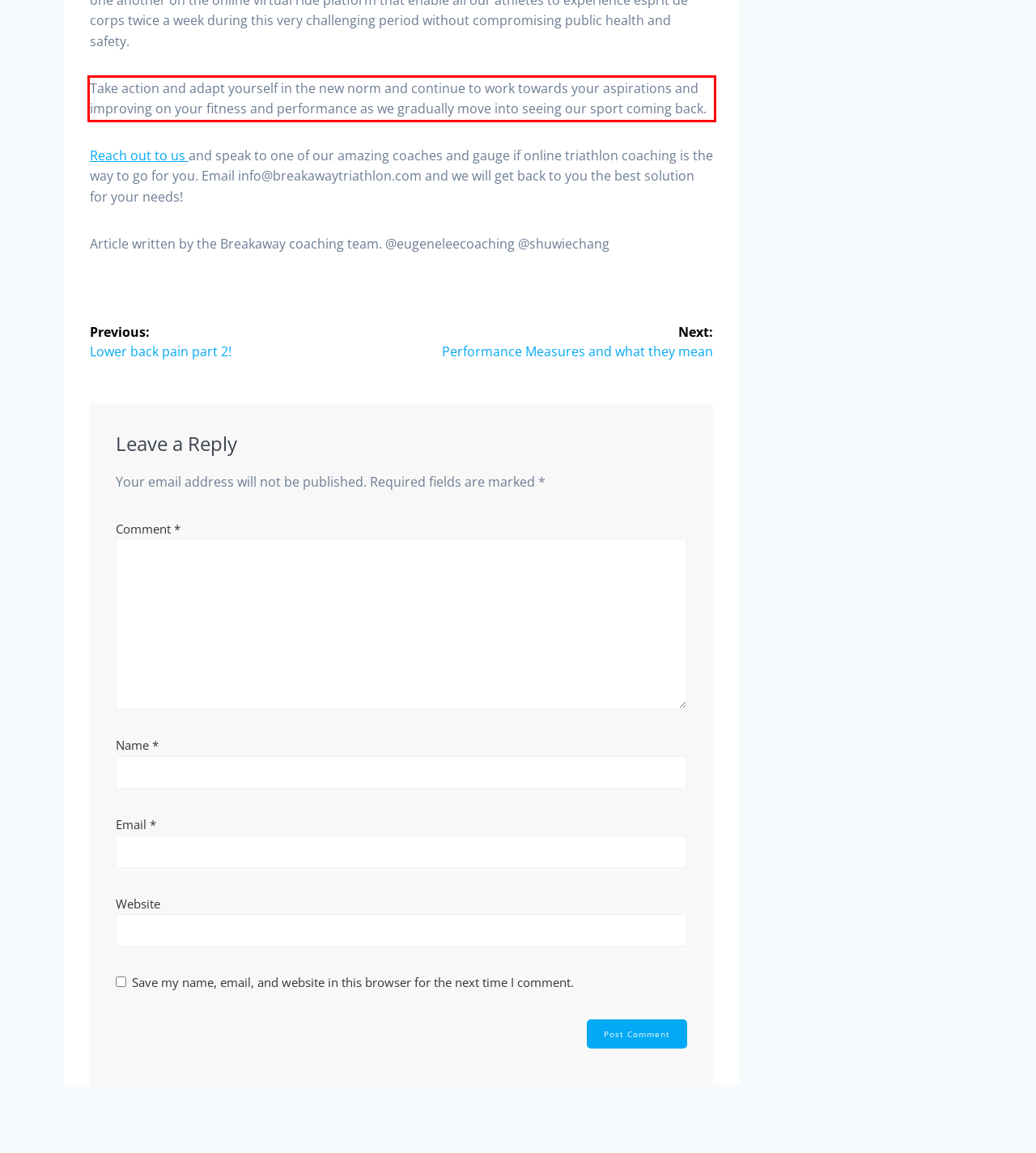Using the provided webpage screenshot, identify and read the text within the red rectangle bounding box.

Take action and adapt yourself in the new norm and continue to work towards your aspirations and improving on your fitness and performance as we gradually move into seeing our sport coming back.